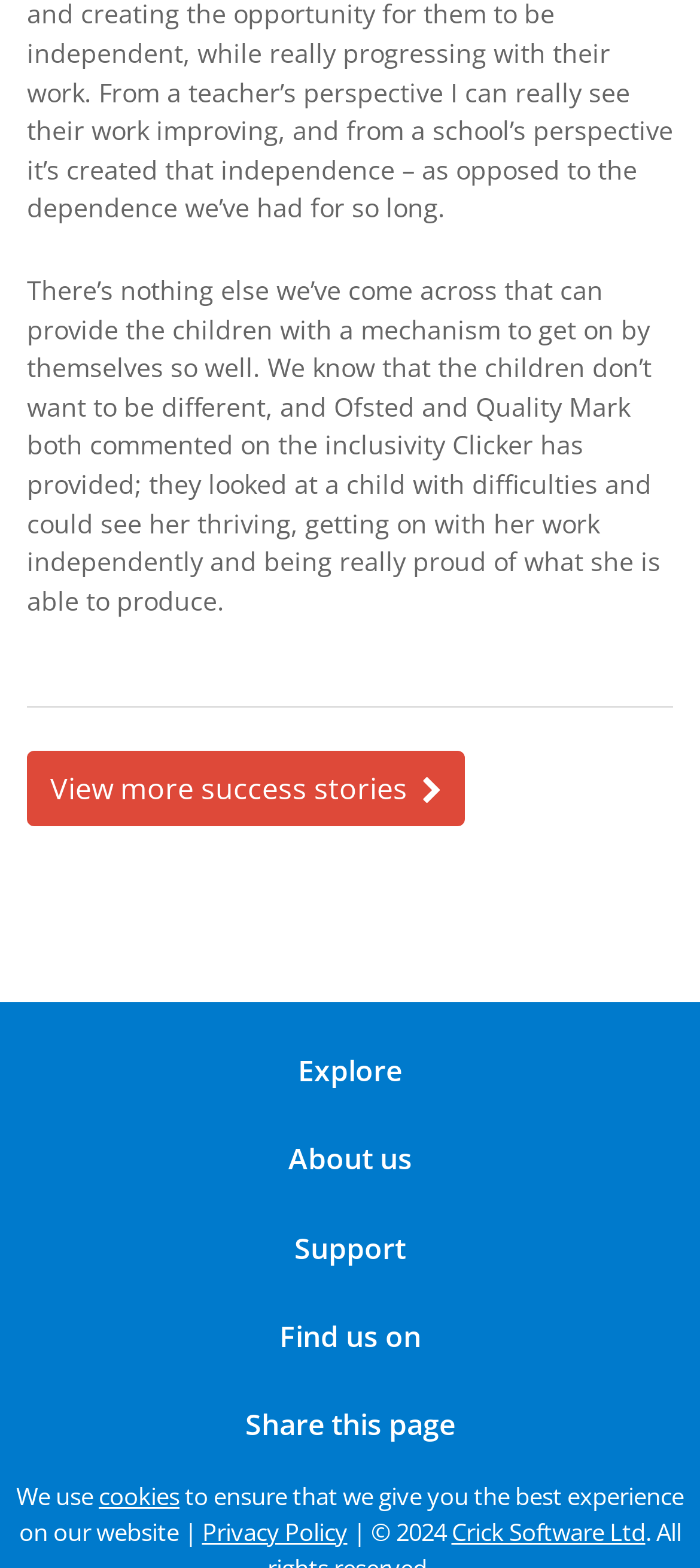Locate the bounding box coordinates of the segment that needs to be clicked to meet this instruction: "Find us on social media".

[0.0, 0.838, 1.0, 0.866]